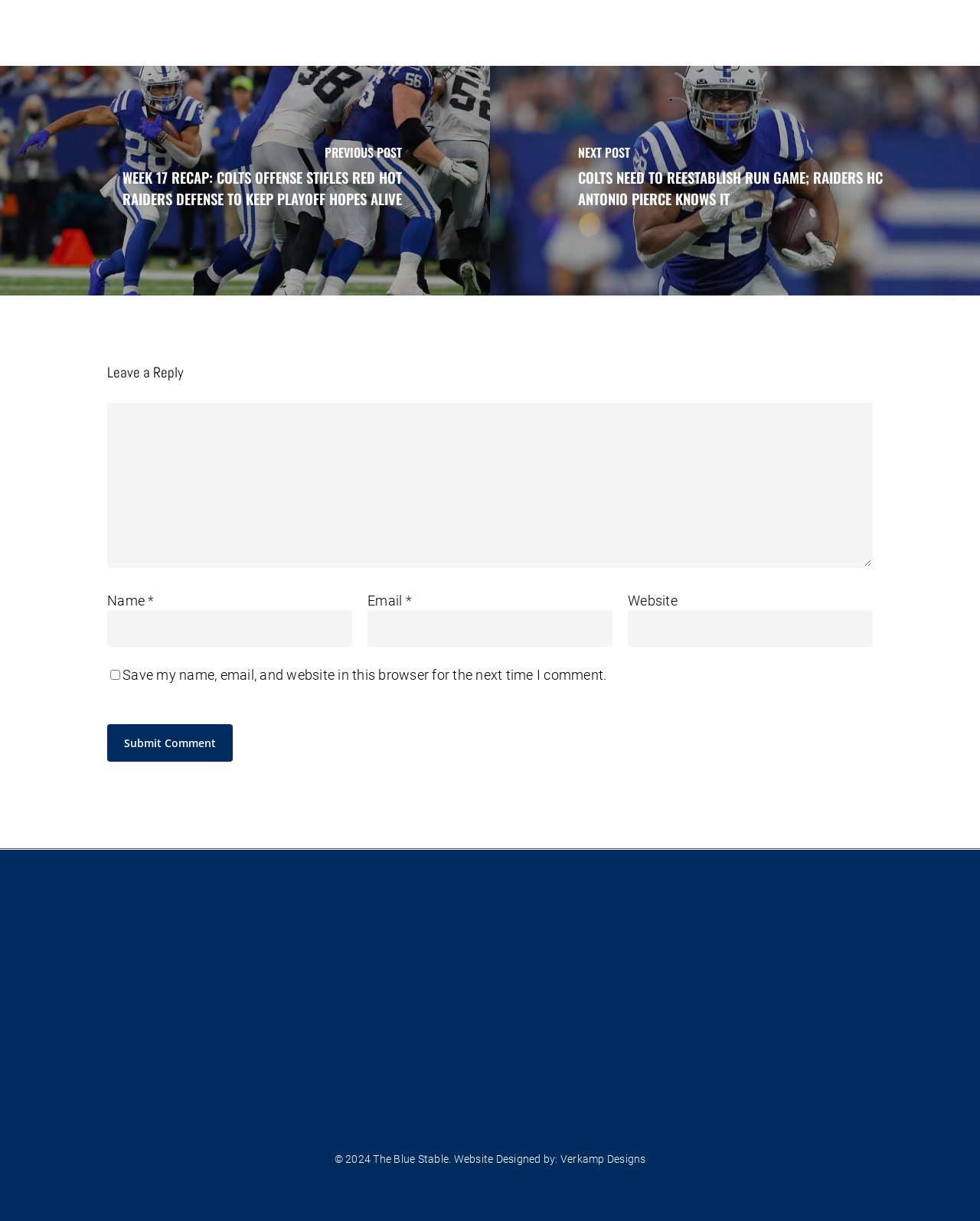Identify the bounding box coordinates for the UI element described as: "parent_node: Email * name="email"". The coordinates should be provided as four floats between 0 and 1: [left, top, right, bottom].

[0.375, 0.5, 0.625, 0.53]